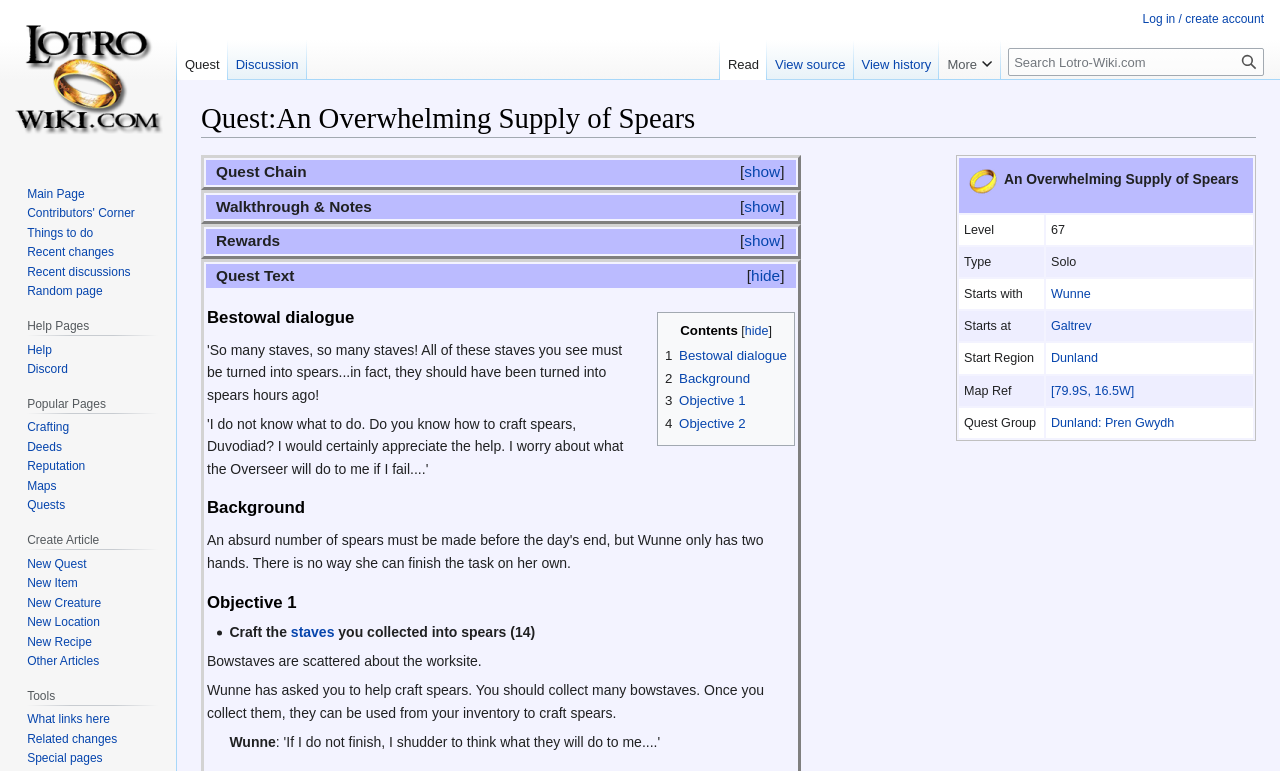Where does the quest start?
Answer the question with detailed information derived from the image.

The starting location of the quest can be found in the table under the 'Quest:An Overwhelming Supply of Spears' heading, in the row with the 'Starts at' column header, and the answer is Galtrev, which is a link to more information.